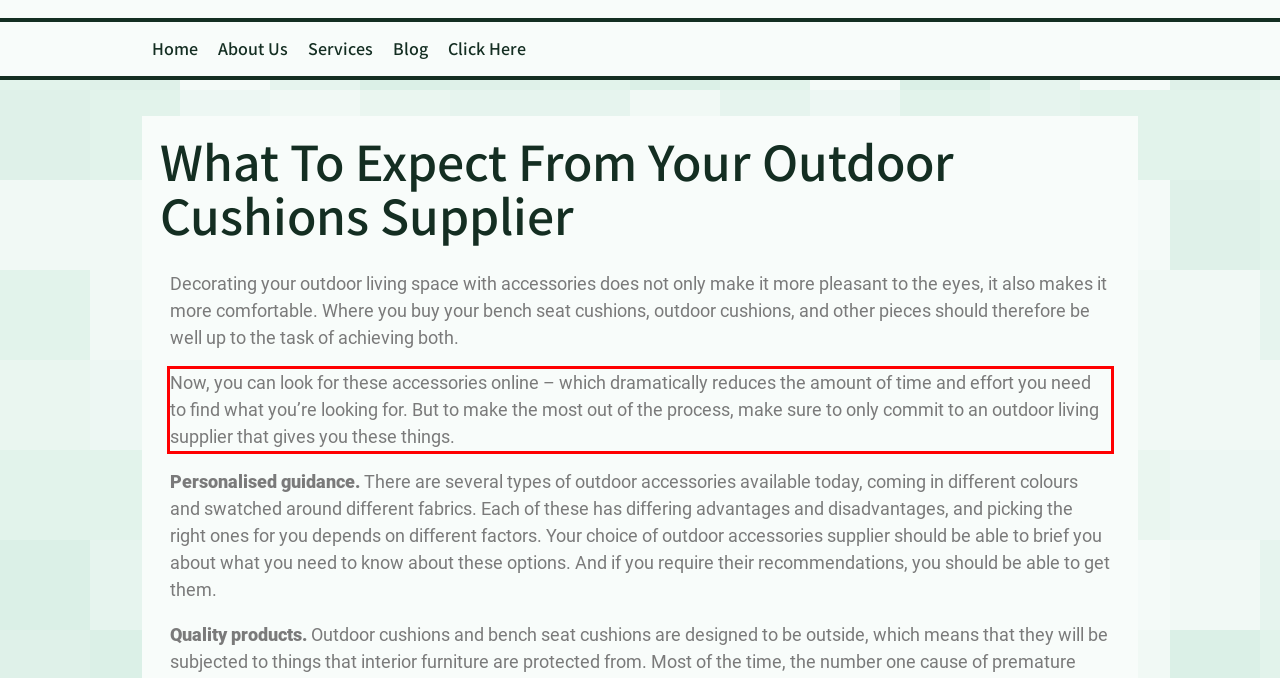You are given a screenshot of a webpage with a UI element highlighted by a red bounding box. Please perform OCR on the text content within this red bounding box.

Now, you can look for these accessories online – which dramatically reduces the amount of time and effort you need to find what you’re looking for. But to make the most out of the process, make sure to only commit to an outdoor living supplier that gives you these things.